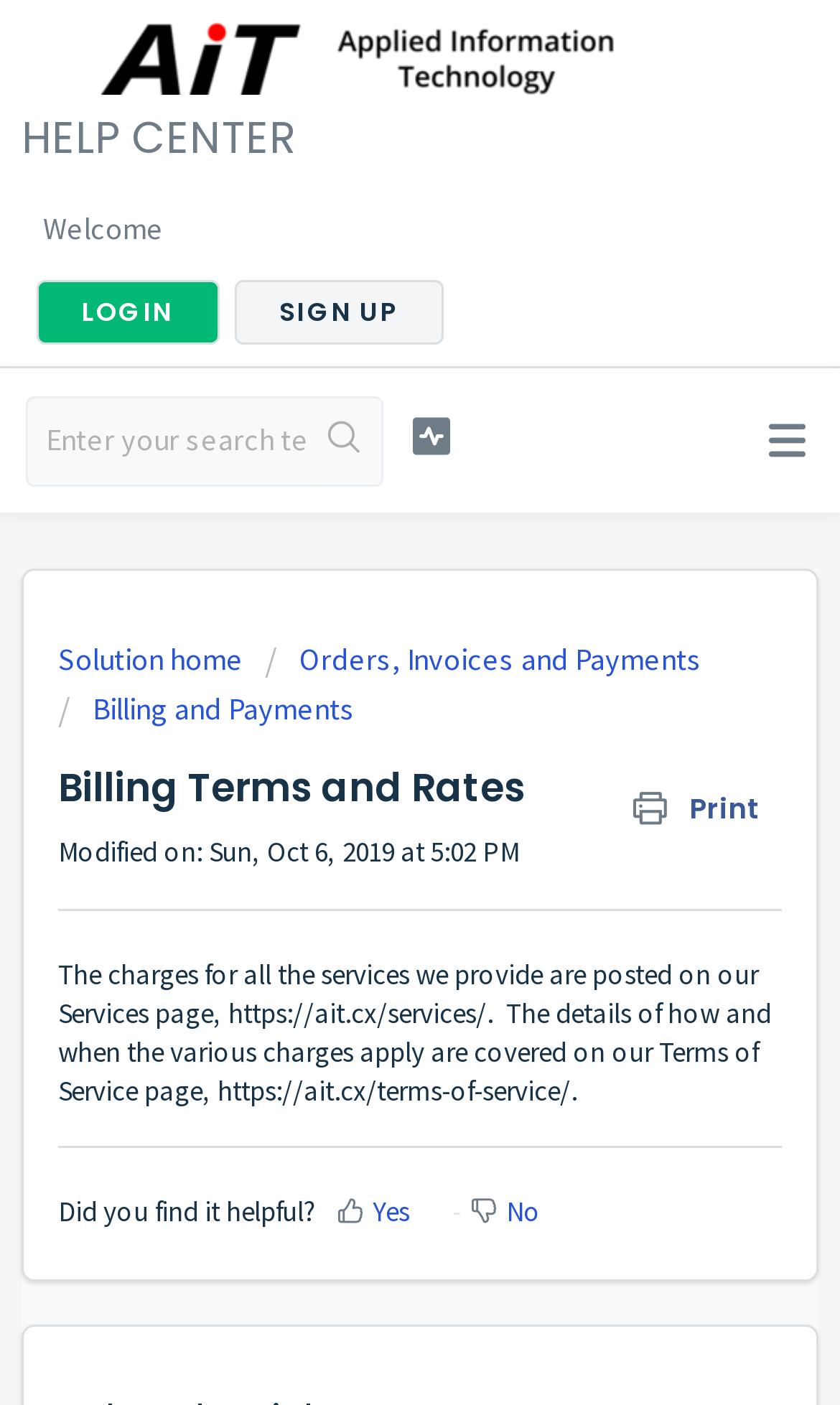Respond with a single word or phrase for the following question: 
What is the topic of the current webpage?

Billing Terms and Rates